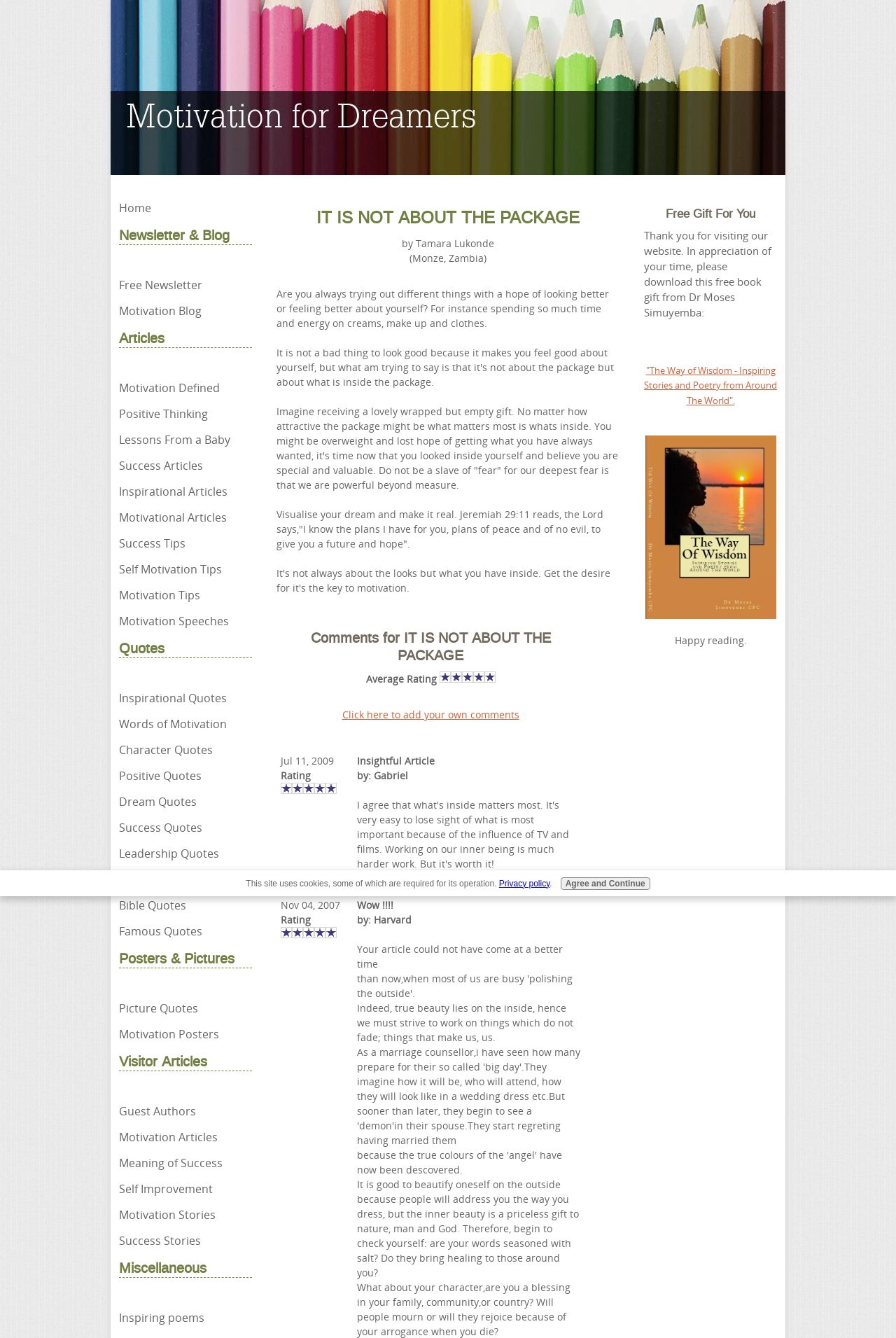Provide a one-word or brief phrase answer to the question:
What is the free gift offered to visitors?

A book by Dr Moses Simuyemba